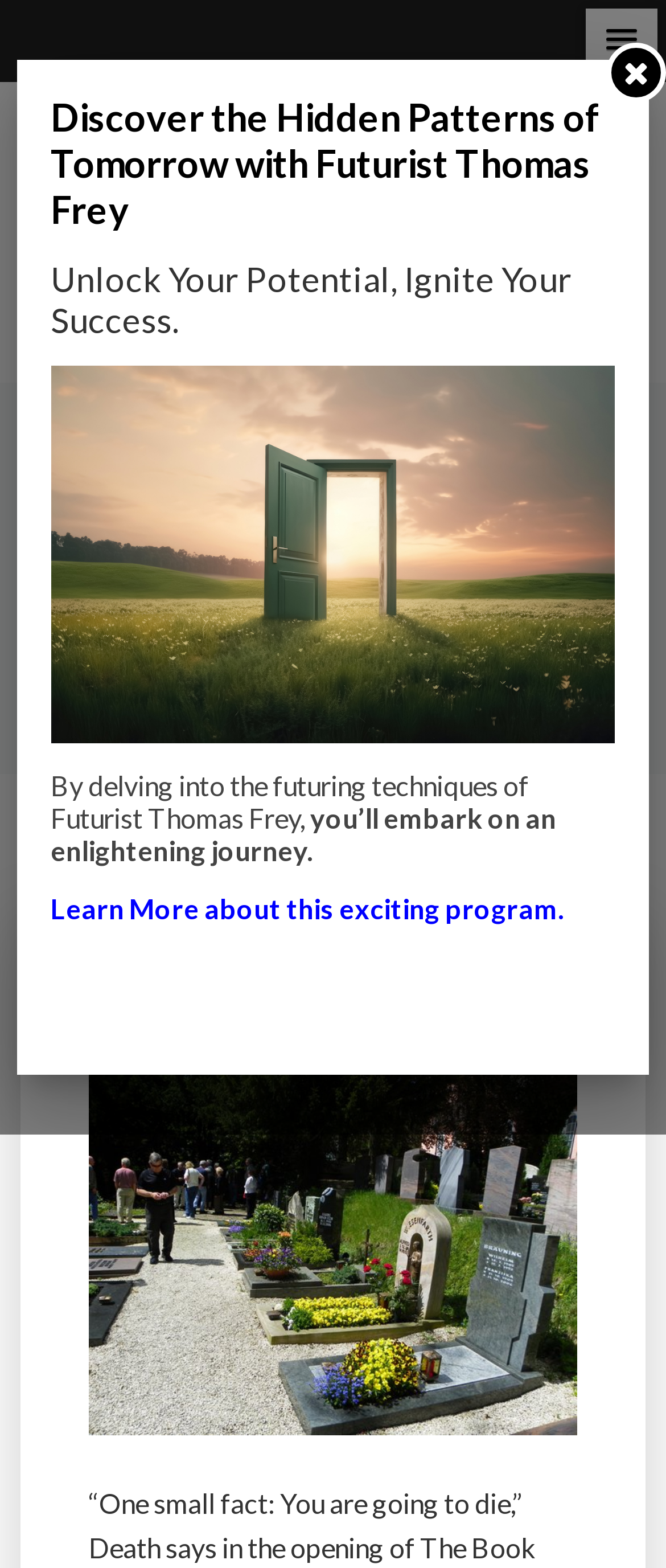What is the name of the website?
Please describe in detail the information shown in the image to answer the question.

The name of the website can be determined by looking at the top-left corner of the webpage, where the logo and text 'Impact Lab' are located.